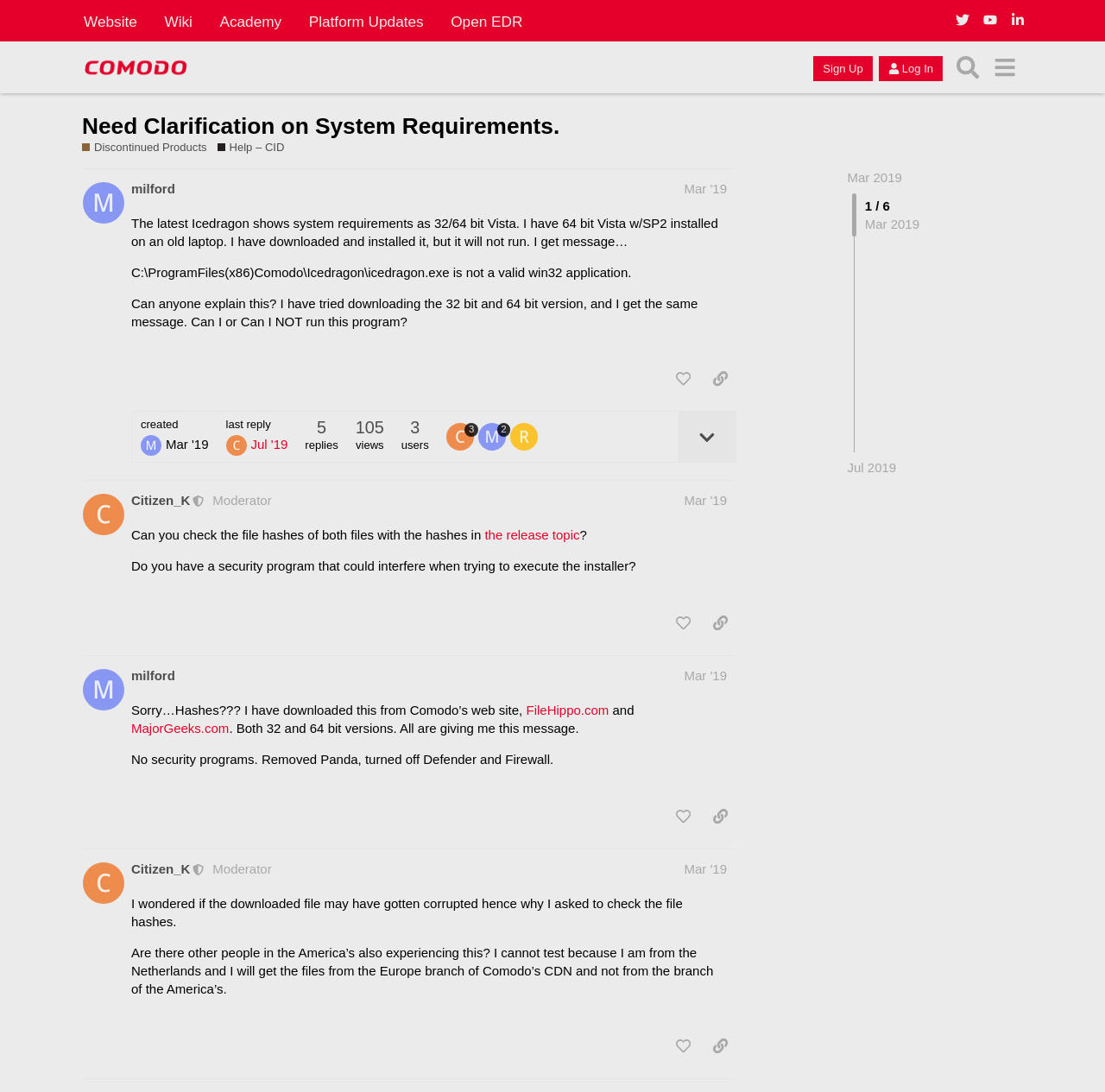Provide a brief response to the question below using a single word or phrase: 
How many replies are there in the discussion?

4